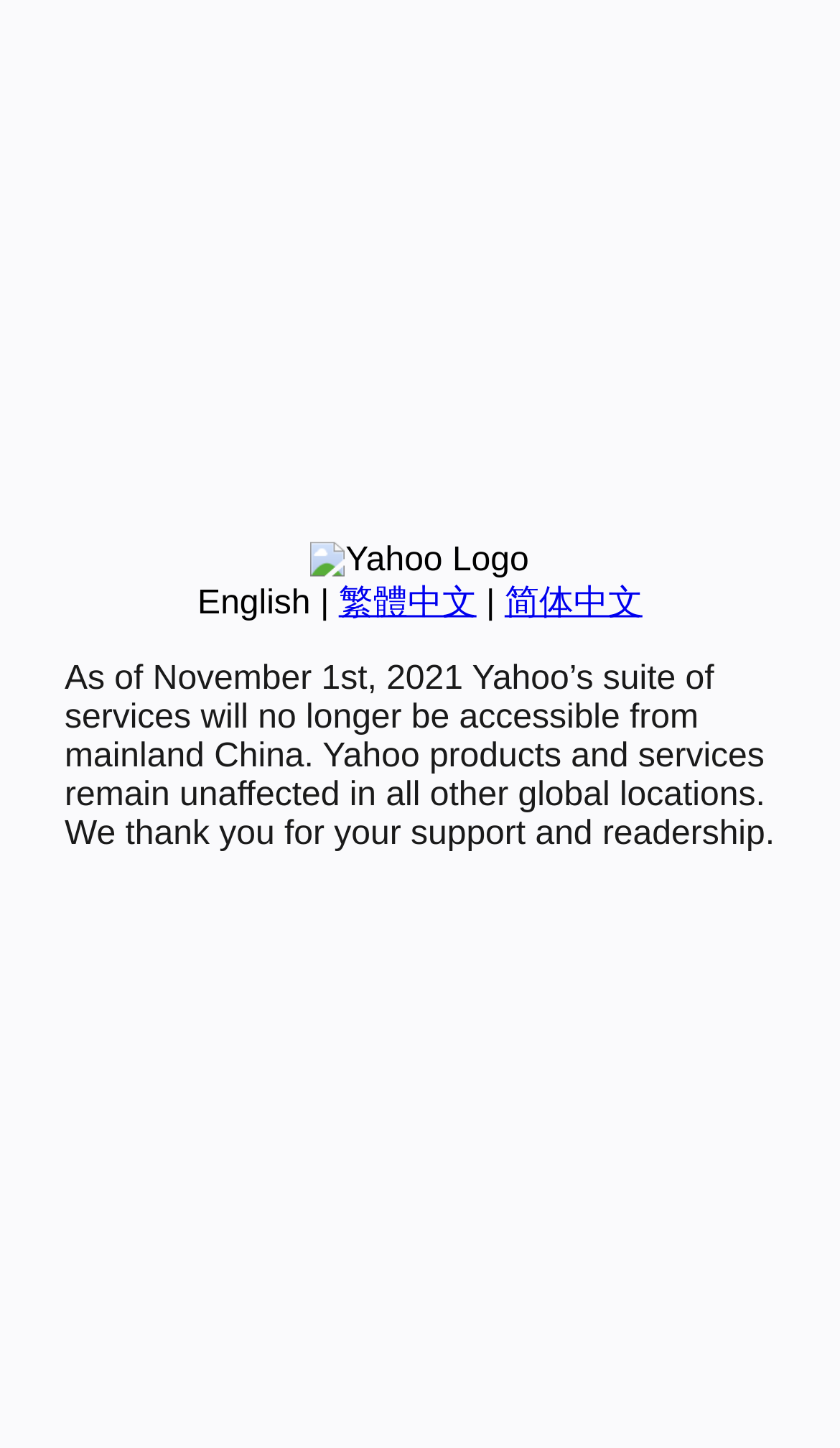Using the description: "繁體中文", identify the bounding box of the corresponding UI element in the screenshot.

[0.403, 0.404, 0.567, 0.429]